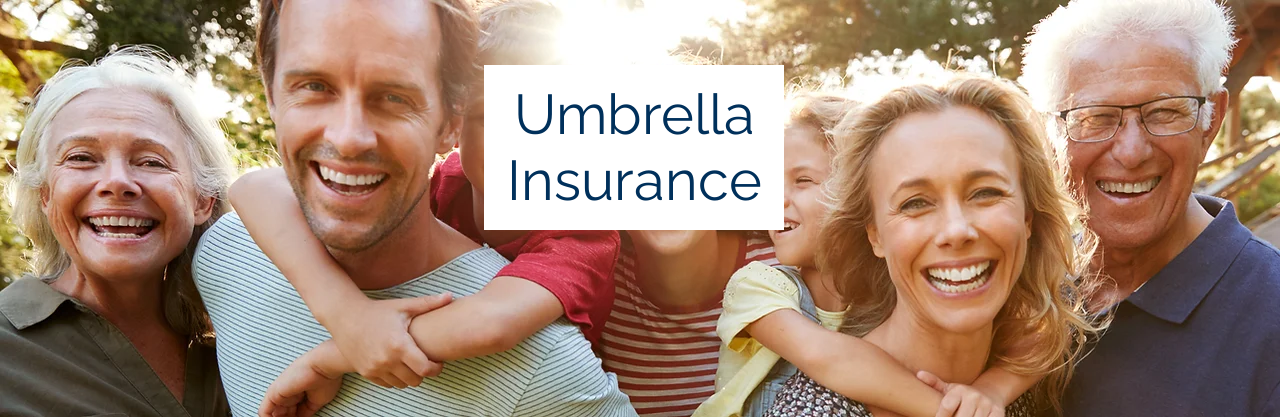Describe every aspect of the image in detail.

The image showcases a joyful family portrait featuring multiple generations, highlighting the importance of togetherness and protection. In the foreground, a smiling man holds his child on his back, radiating warmth and happiness. Surrounding him are three other family members, all with bright smiles, embodying a strong sense of familial bonds. The backdrop is filled with lush greenery, enhancing the serene, joyful atmosphere of the moment.

Superimposed over this lively gathering is the text "Umbrella Insurance," strategically placed in a clean, modern font. This caption emphasizes the theme of safeguarding family and assets, aligning with the message that umbrella insurance provides additional liability coverage to protect loved ones from unexpected claims or lawsuits. The image effectively conveys the idea that family well-being is paramount, reinforcing the purpose of umbrella insurance as a protective measure for those cherished moments together.